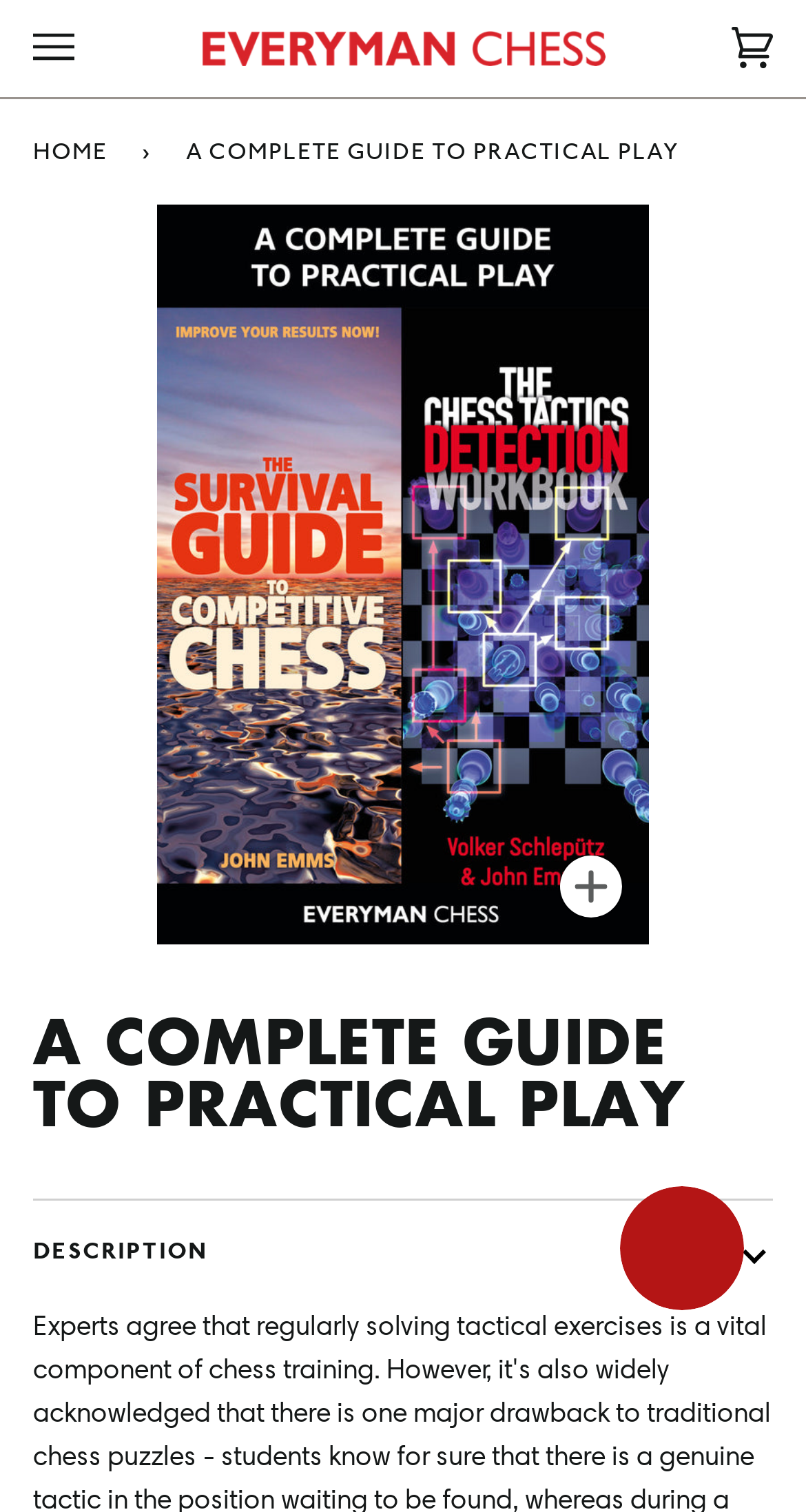Can you find the bounding box coordinates for the UI element given this description: "Cart $0.00 (0)"? Provide the coordinates as four float numbers between 0 and 1: [left, top, right, bottom].

[0.805, 0.0, 0.959, 0.064]